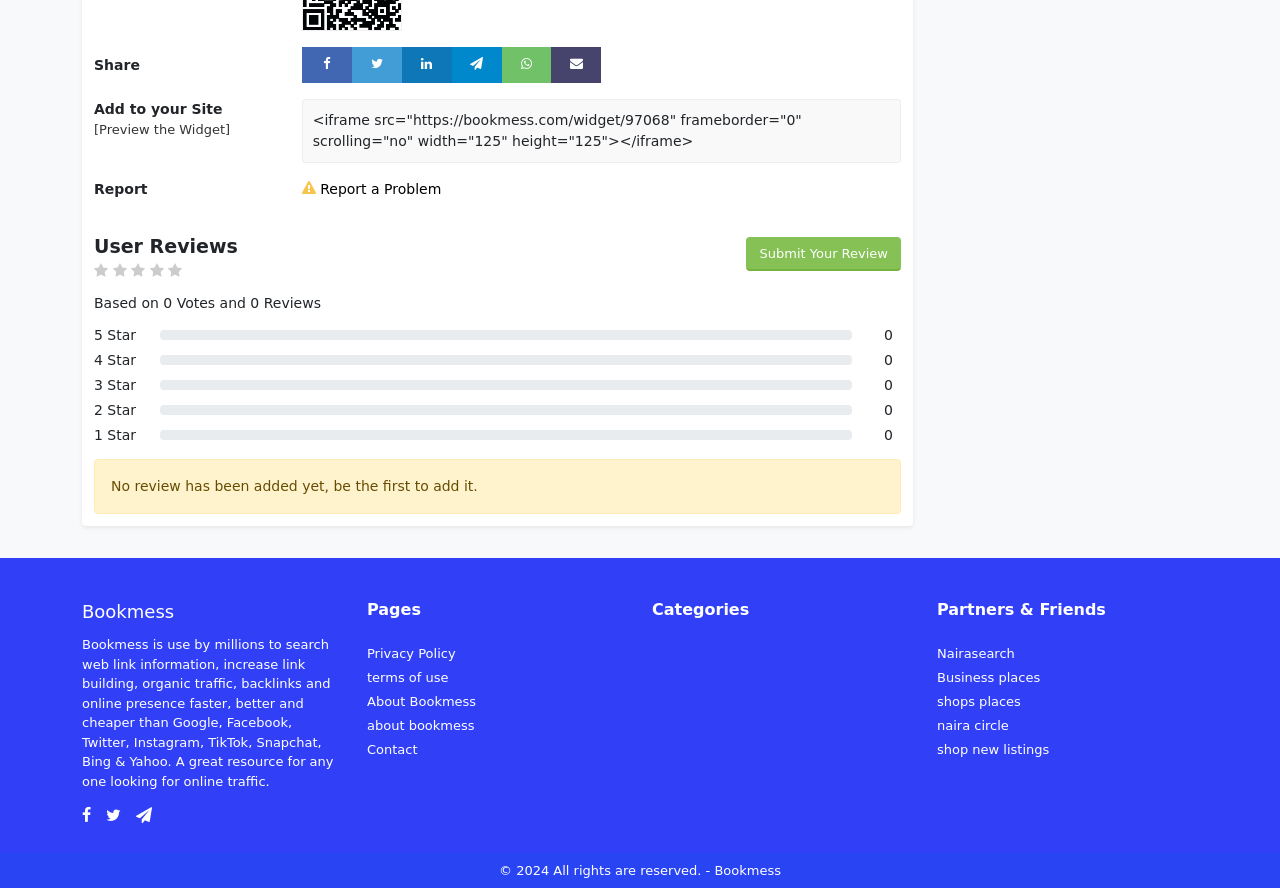Provide the bounding box coordinates of the HTML element described by the text: "shops places". The coordinates should be in the format [left, top, right, bottom] with values between 0 and 1.

[0.732, 0.781, 0.798, 0.798]